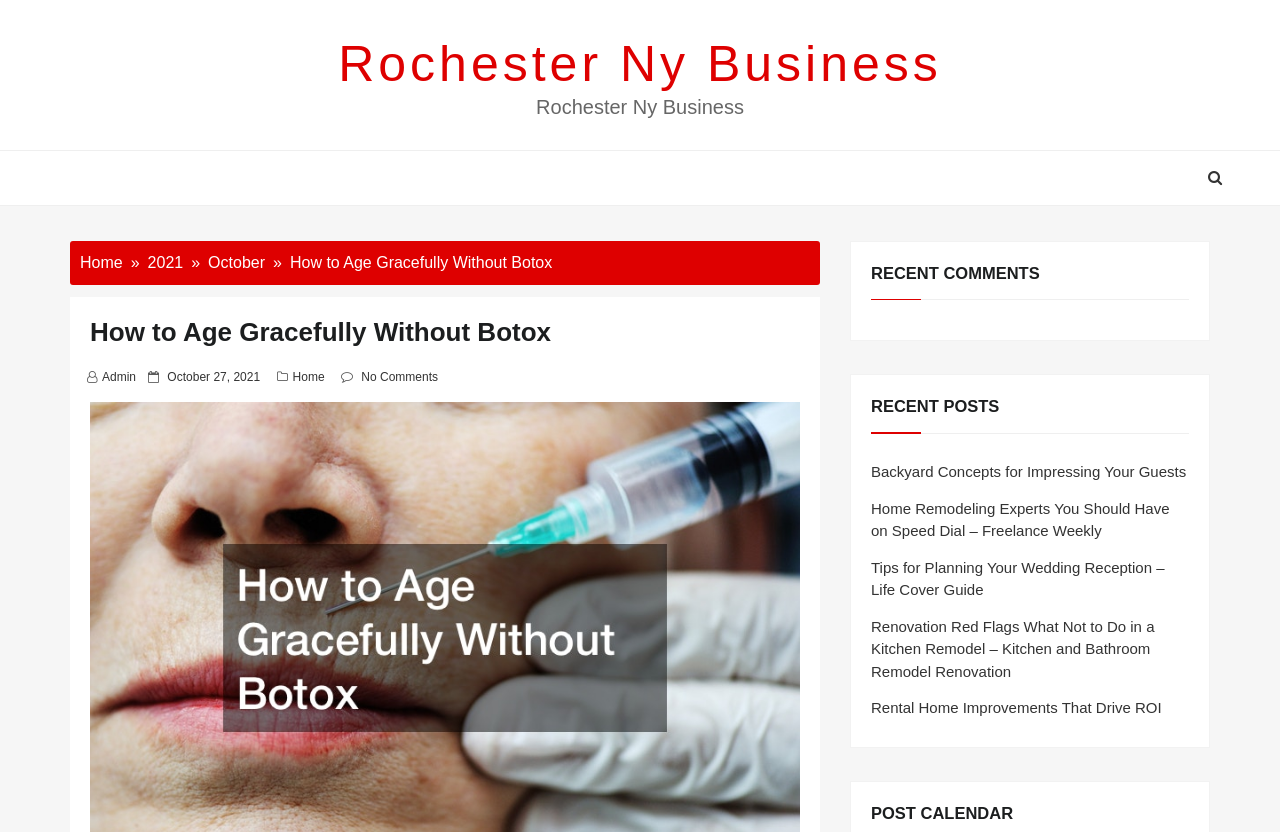Determine the bounding box coordinates of the clickable region to carry out the instruction: "visit admin page".

[0.08, 0.444, 0.106, 0.461]